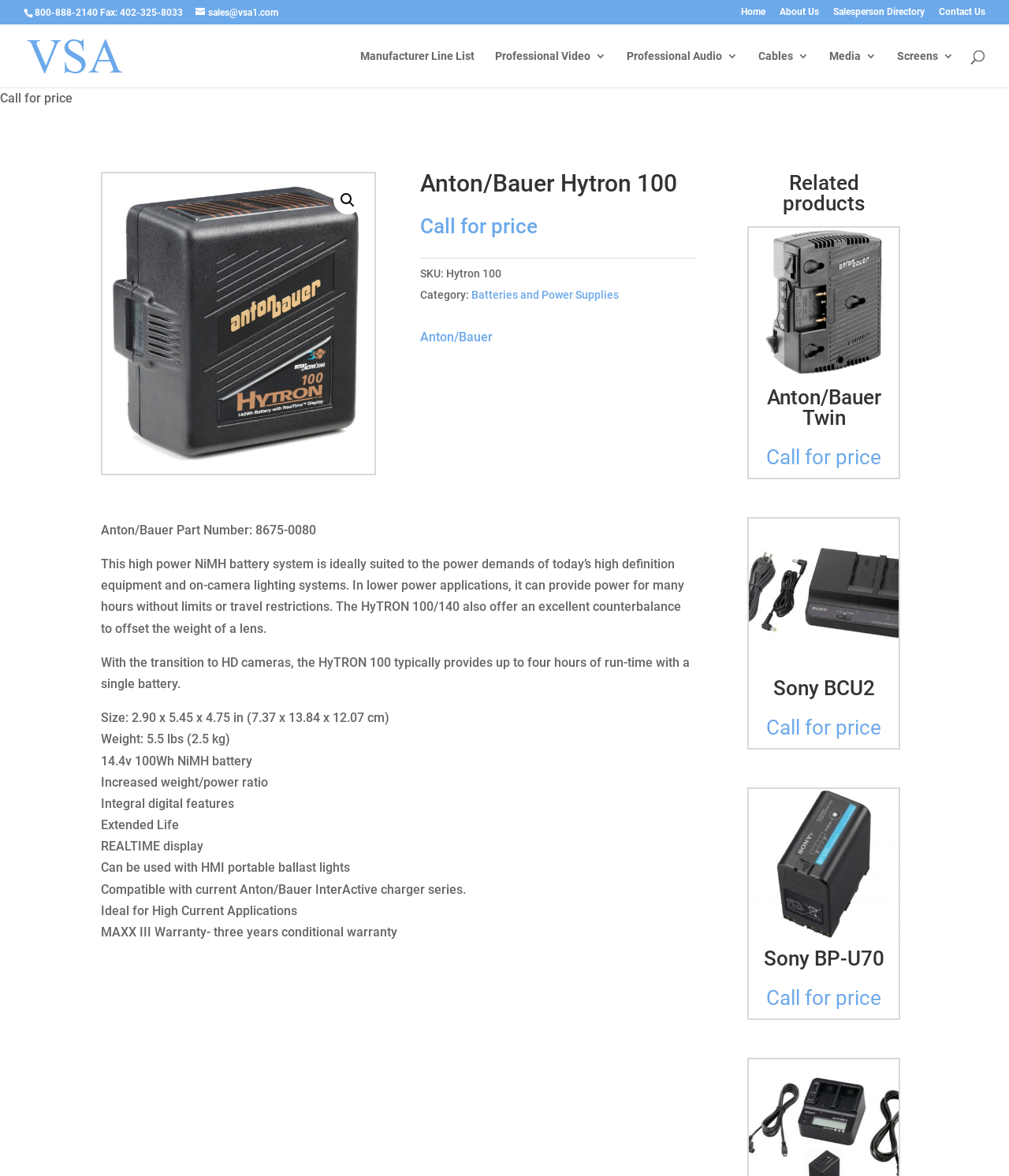Please locate the bounding box coordinates of the element that should be clicked to complete the given instruction: "Check the 'Related products'".

[0.741, 0.147, 0.892, 0.192]